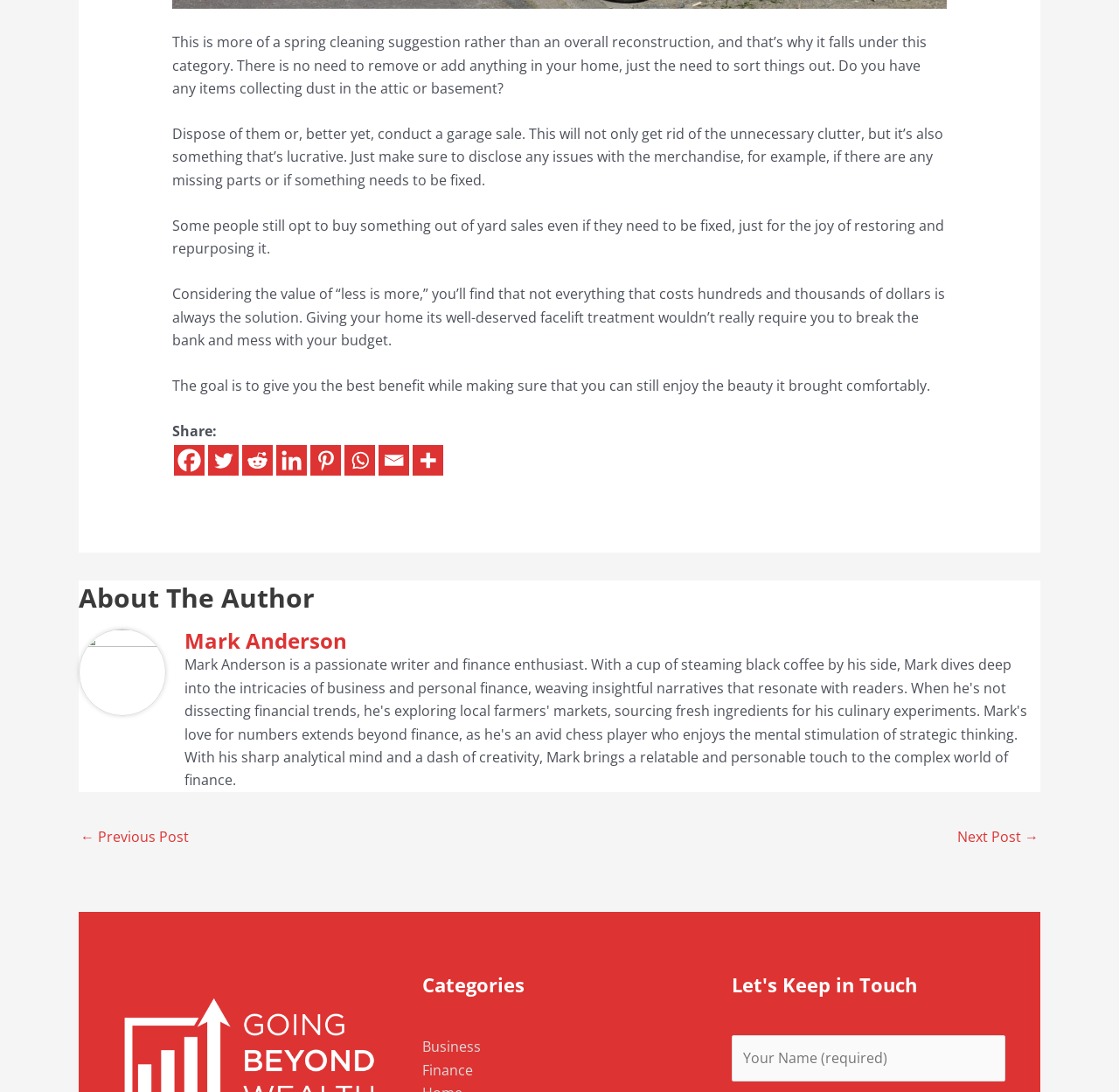What is required to submit the form?
Answer the question with a detailed explanation, including all necessary information.

To submit the form, the reader's name is required, as indicated by the 'Your Name (required)' textbox at the bottom of the page.